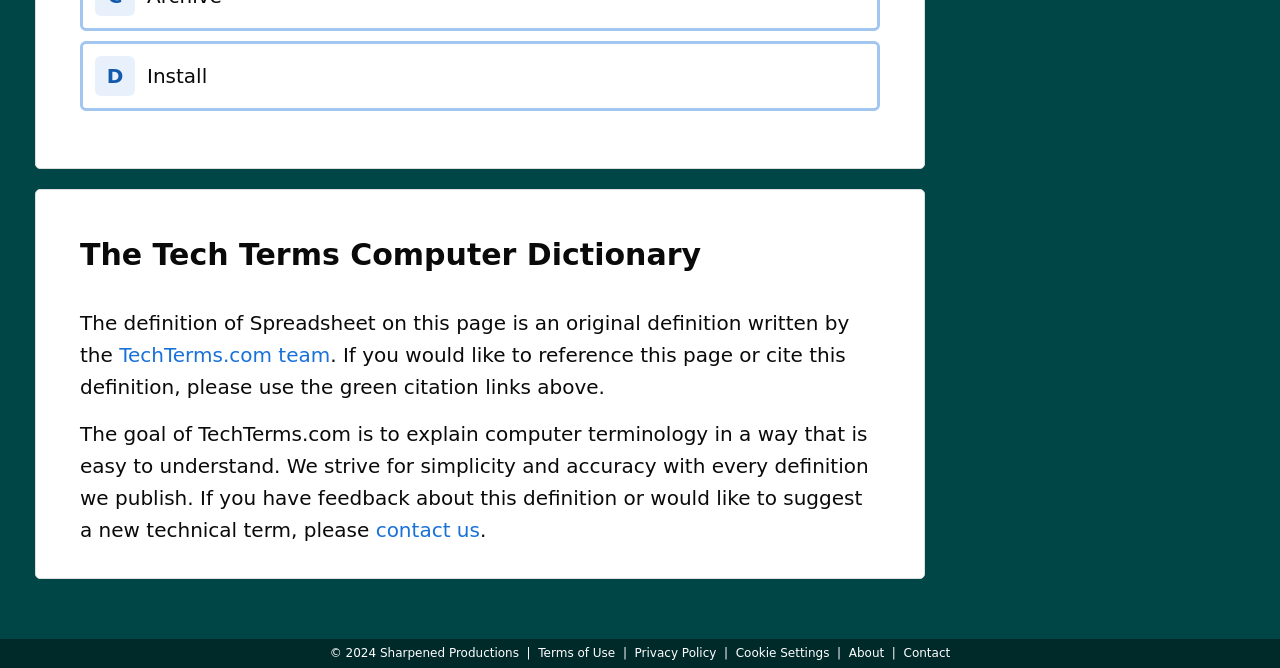Please analyze the image and give a detailed answer to the question:
What is the name of the website?

I determined the answer by looking at the heading element 'The Tech Terms Computer Dictionary' and the link element 'TechTerms.com team', which suggests that the website is TechTerms.com.